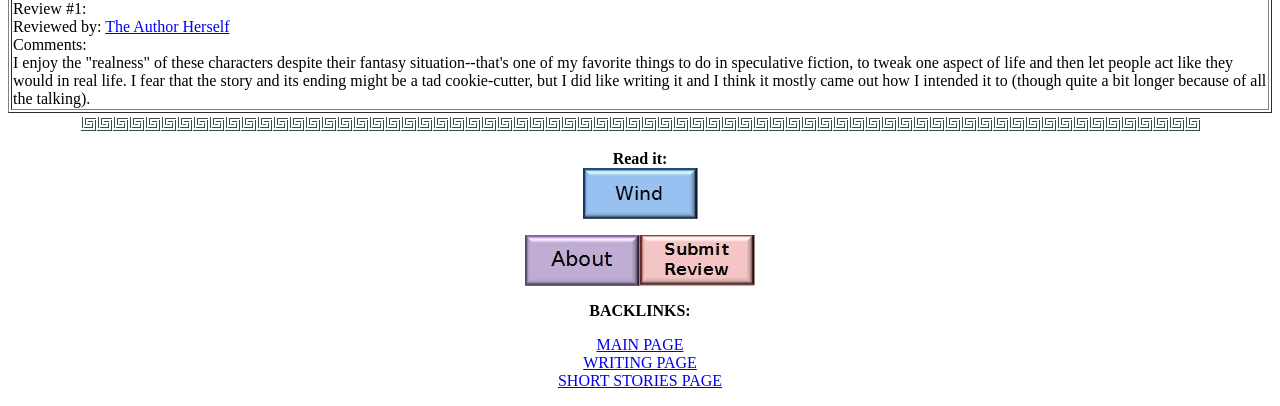Find the bounding box coordinates for the UI element whose description is: "WRITING PAGE". The coordinates should be four float numbers between 0 and 1, in the format [left, top, right, bottom].

[0.456, 0.872, 0.544, 0.914]